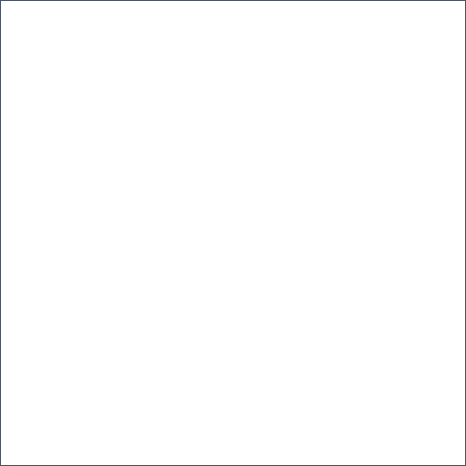How many followers does Diyustom have on Facebook and Instagram?
Based on the image, provide your answer in one word or phrase.

12.2K